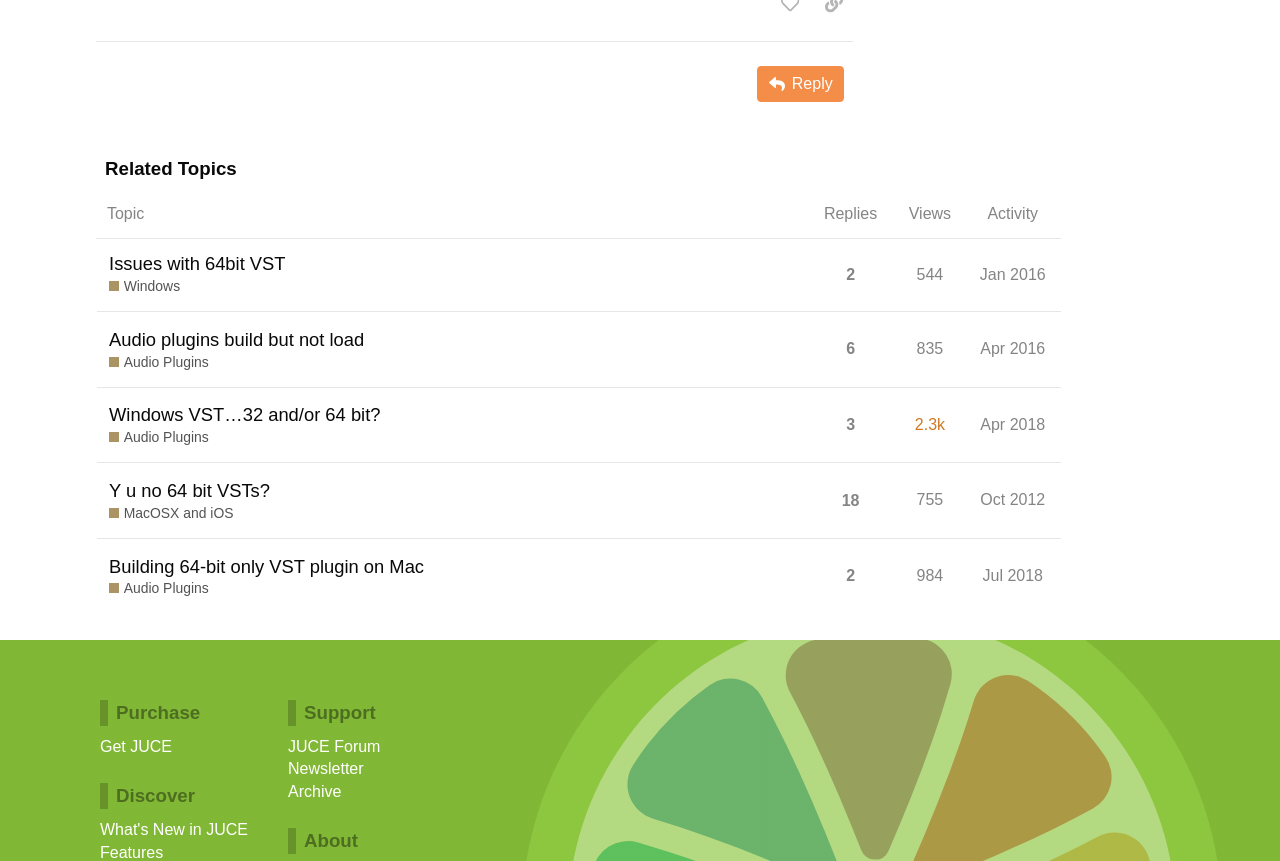Determine the bounding box coordinates of the clickable region to carry out the instruction: "Click on the 'Create' button".

None